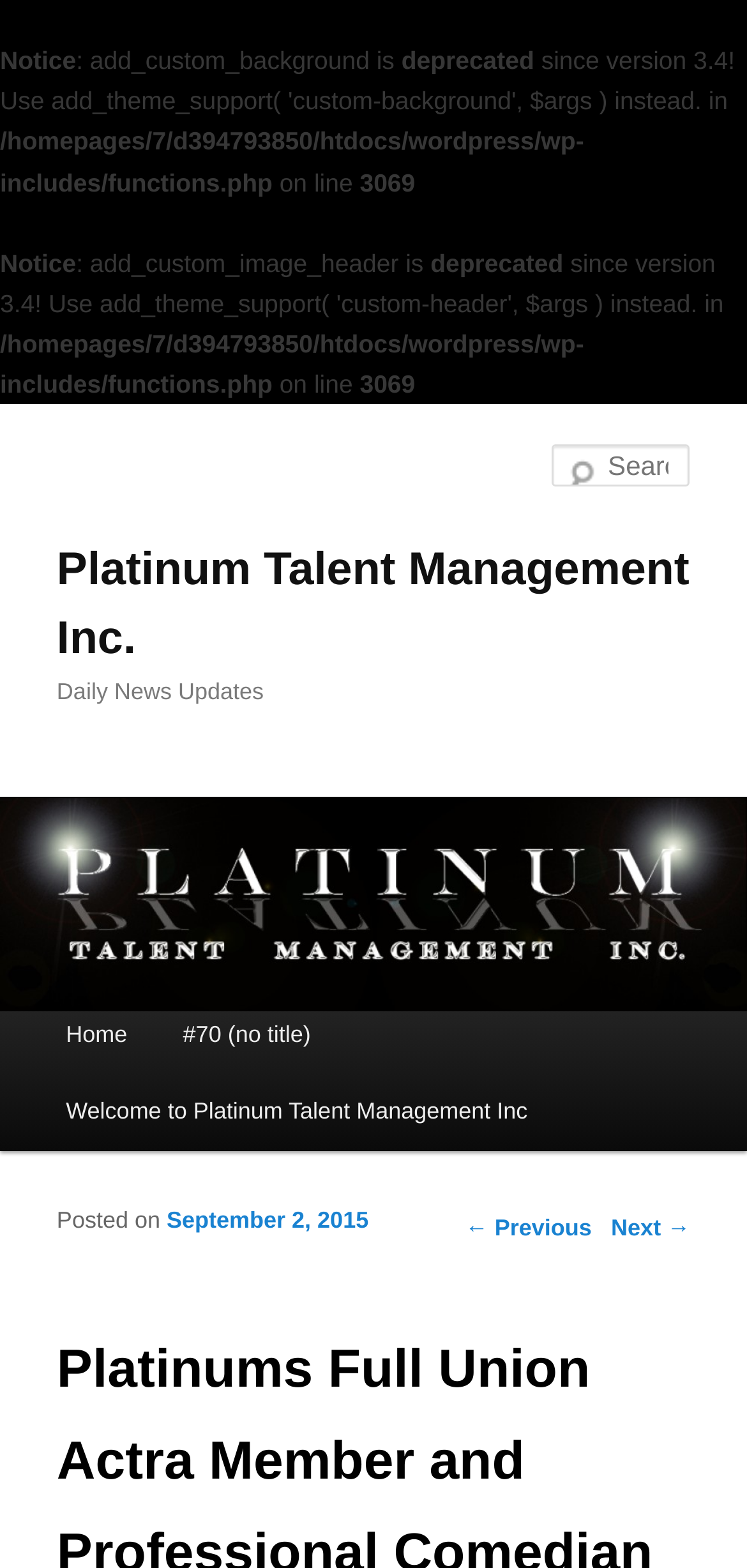Answer the following in one word or a short phrase: 
What is the name of the talent management company?

Platinum Talent Management Inc.